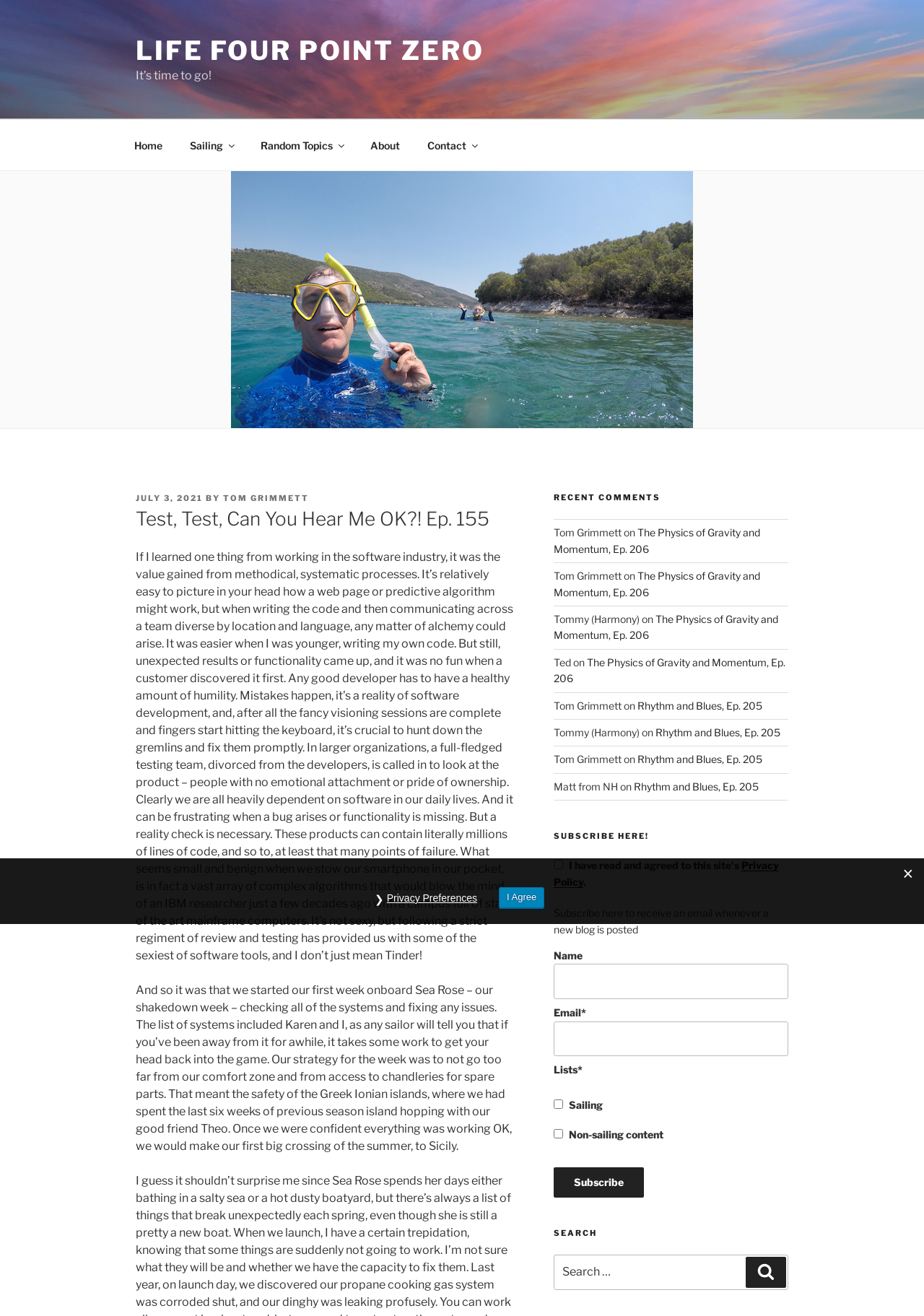Please identify the bounding box coordinates for the region that you need to click to follow this instruction: "Click the 'Post Comment' button".

None